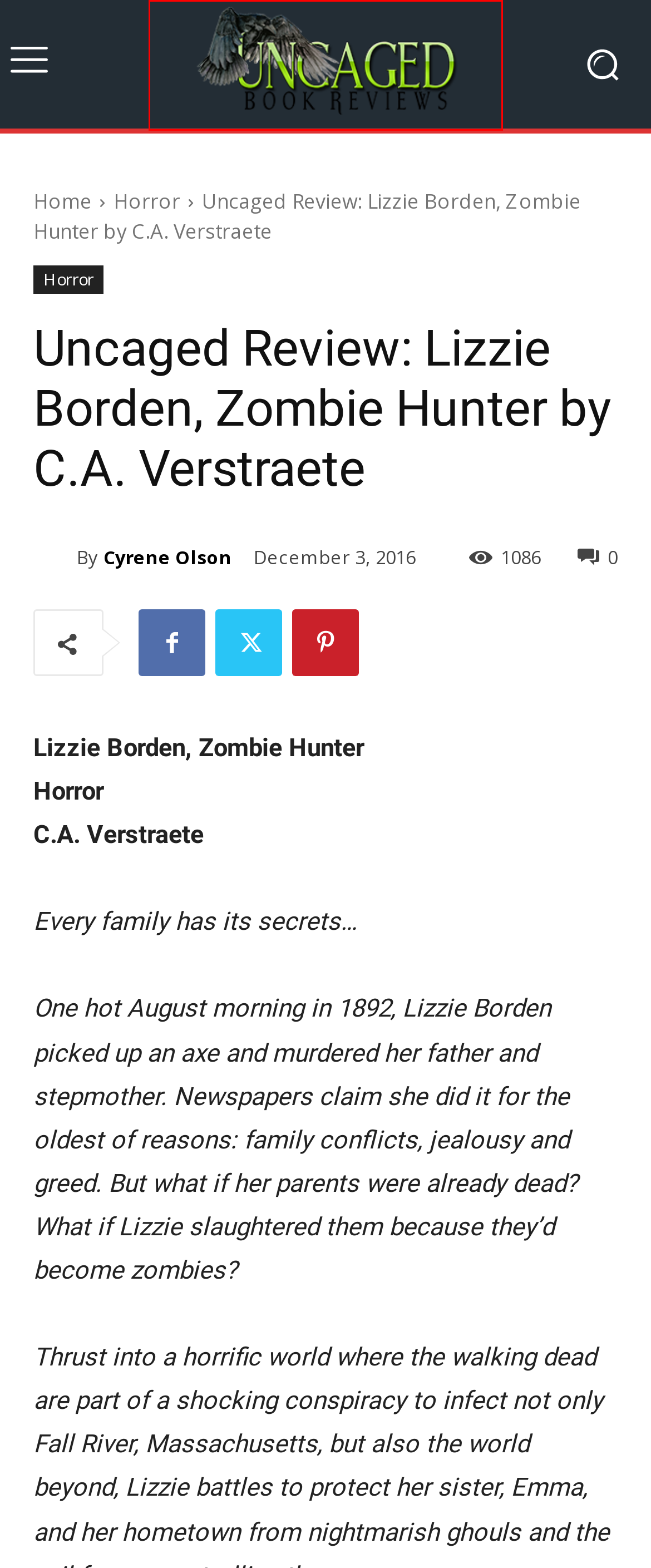Look at the screenshot of the webpage and find the element within the red bounding box. Choose the webpage description that best fits the new webpage that will appear after clicking the element. Here are the candidates:
A. Uncaged Review – Only in Darkness by Brenda Stanley | Uncaged Book Reviews
B. Uncaged Review – Security Force of Two by Tena Stetler | Uncaged Book Reviews
C. Uncaged Review – Legacy Witches by Cass Kay | Uncaged Book Reviews
D. Uncaged Book Reviews | Book Reviews, Author Features and more
E. Uncaged Review – The Brother’s Curse by Christine M. Germain | Uncaged Book Reviews
F. Uncaged Review – Zworksy’s Children by Tom Connelly | Uncaged Book Reviews
G. Horror | Uncaged Book Reviews
H. Uncaged Review – The Guinevere Series by Fil Reid | Uncaged Book Reviews

D